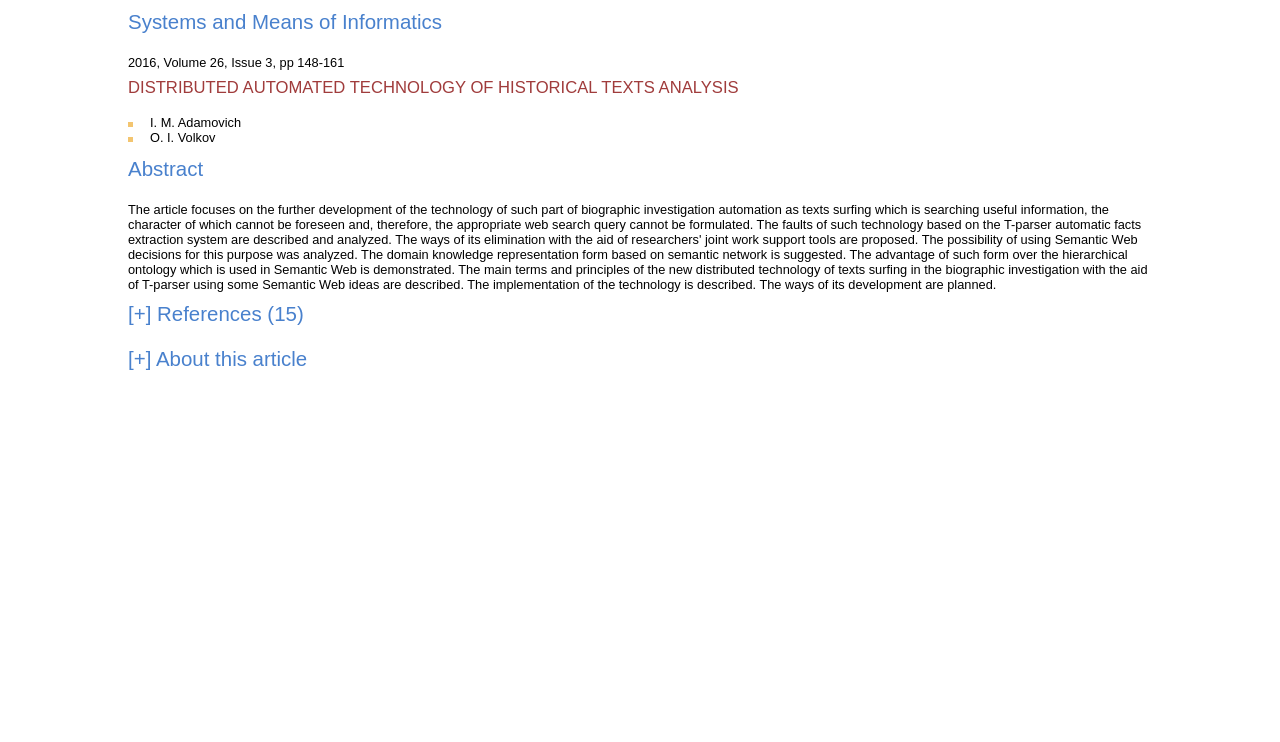Please answer the following question using a single word or phrase: 
What is the page range of the article?

148-161